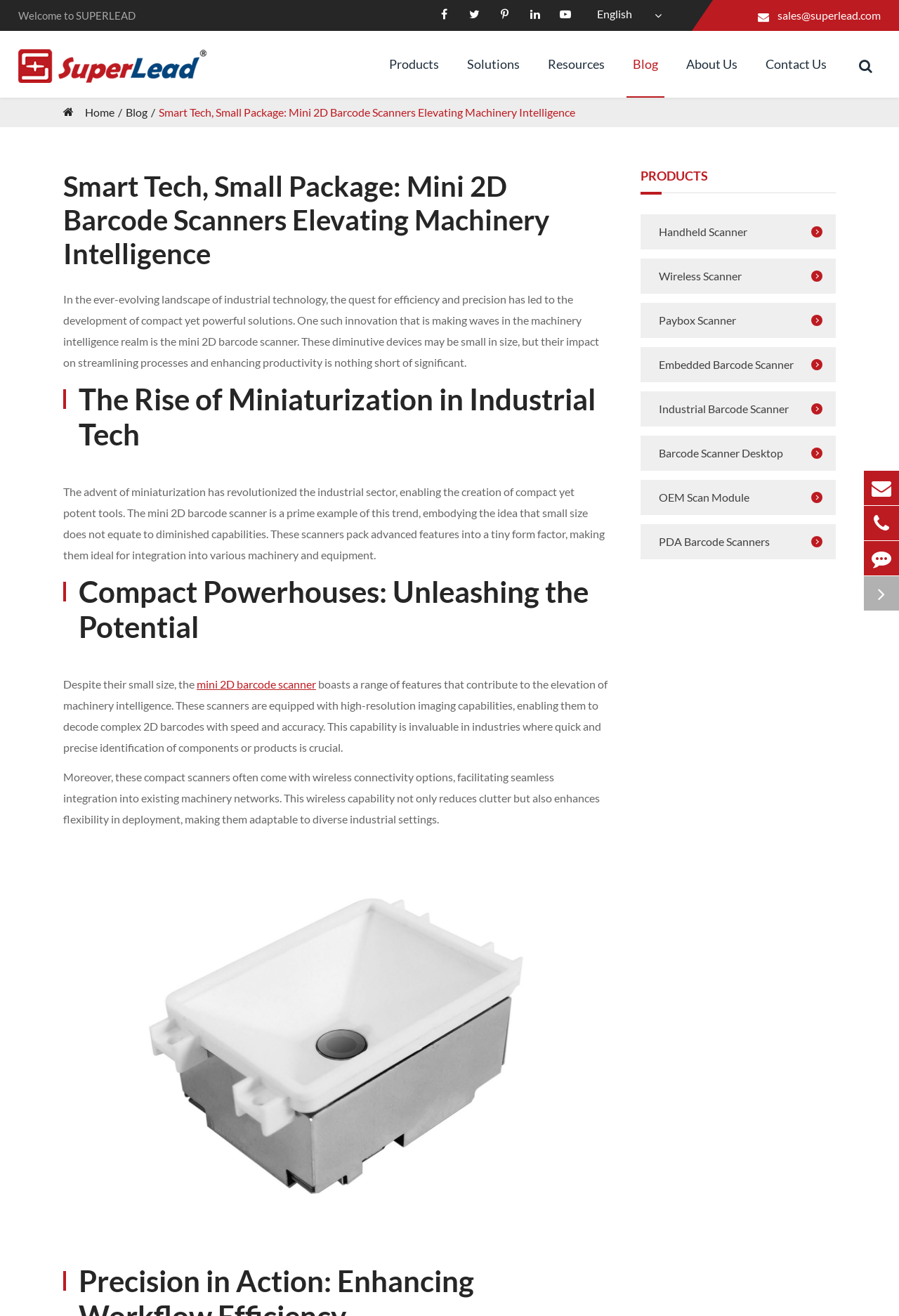Please extract the webpage's main title and generate its text content.

Smart Tech, Small Package: Mini 2D Barcode Scanners Elevating Machinery Intelligence